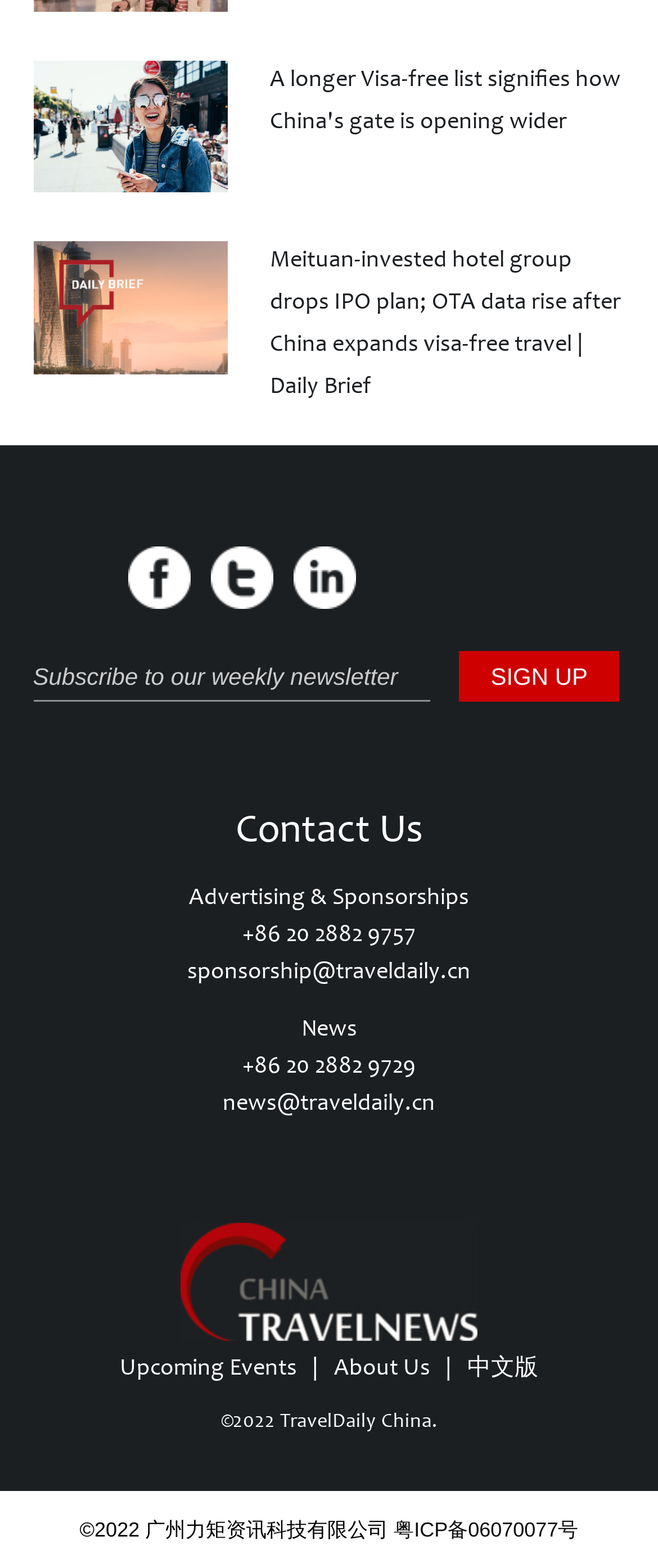Please specify the bounding box coordinates of the region to click in order to perform the following instruction: "Send an email to the news department".

[0.338, 0.694, 0.662, 0.712]